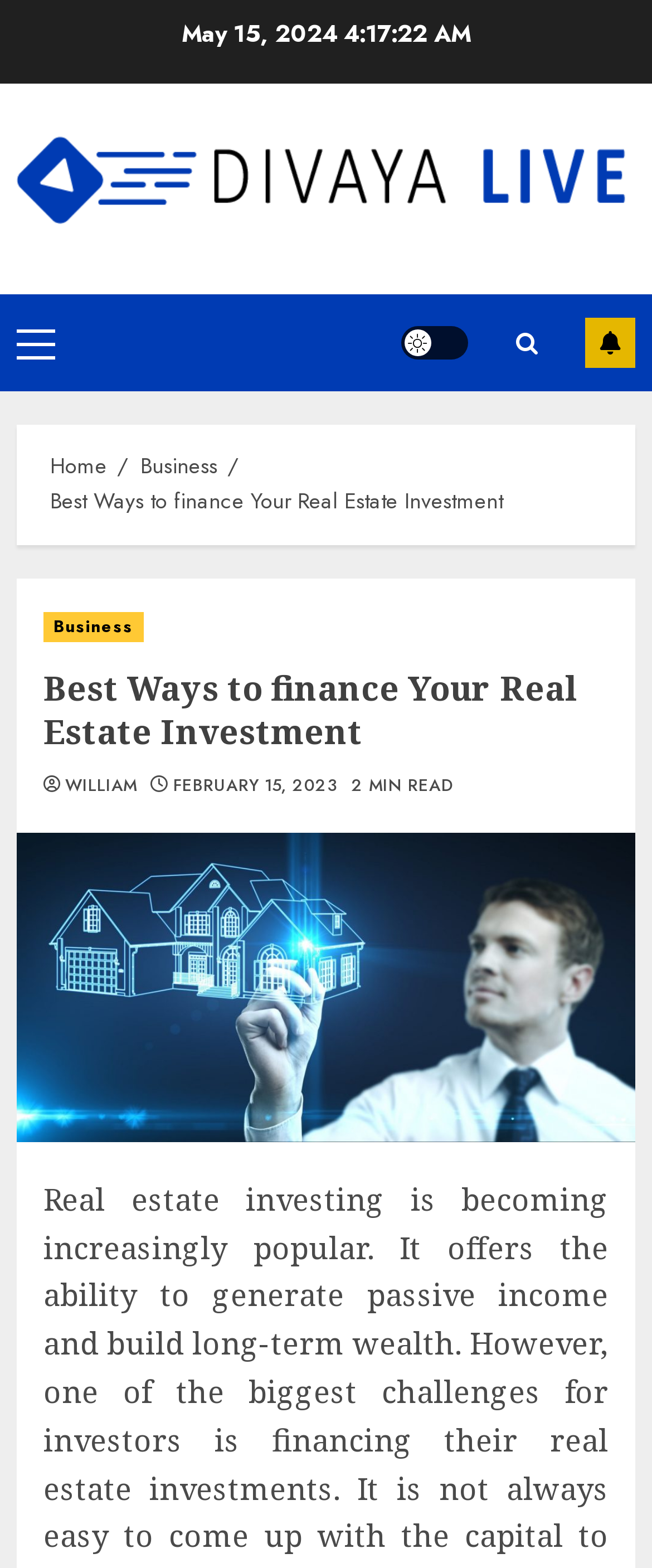Use the information in the screenshot to answer the question comprehensively: What is the topic of the image on the webpage?

The topic of the image on the webpage can be determined by looking at the image element, which has a description 'Real Estate Investment'.